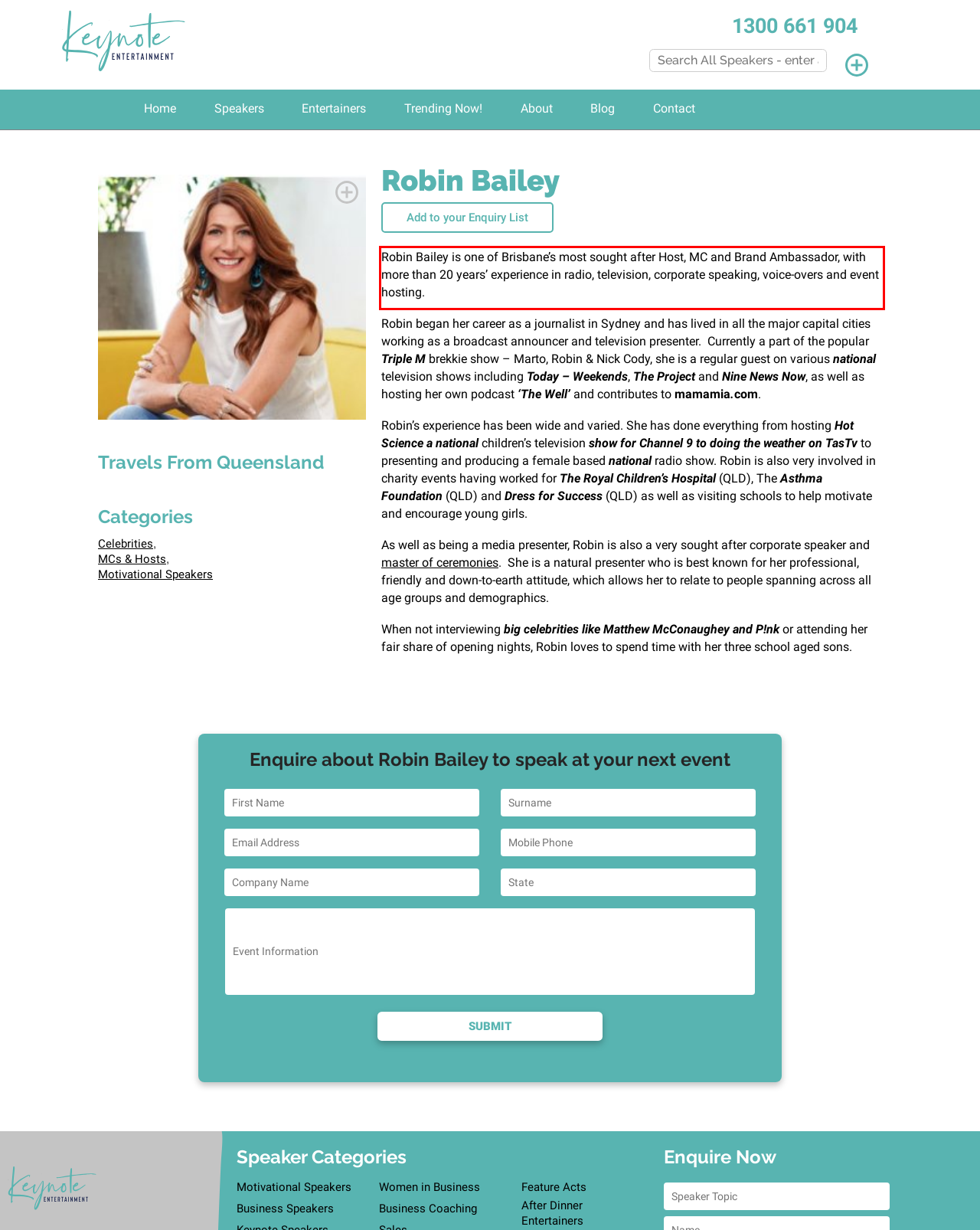Given a webpage screenshot with a red bounding box, perform OCR to read and deliver the text enclosed by the red bounding box.

Robin Bailey is one of Brisbane’s most sought after Host, MC and Brand Ambassador, with more than 20 years’ experience in radio, television, corporate speaking, voice-overs and event hosting.